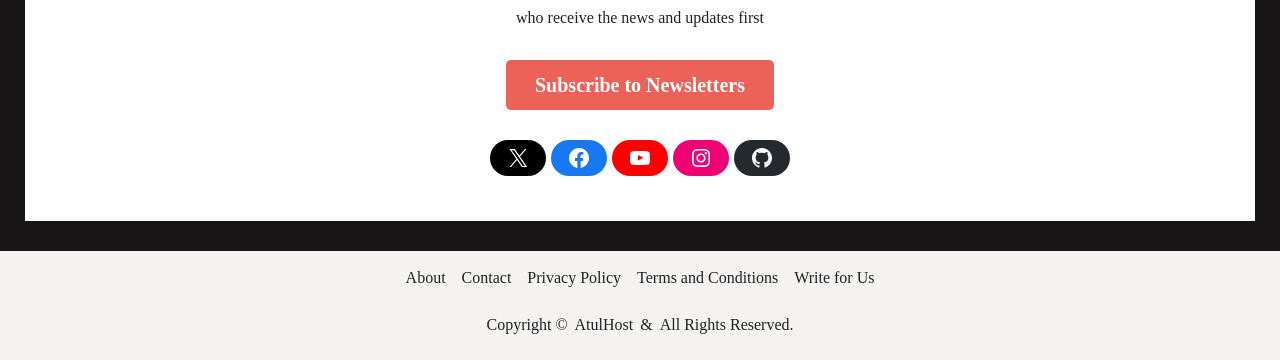Give a one-word or one-phrase response to the question: 
What is the last item in the secondary menu?

Write for Us